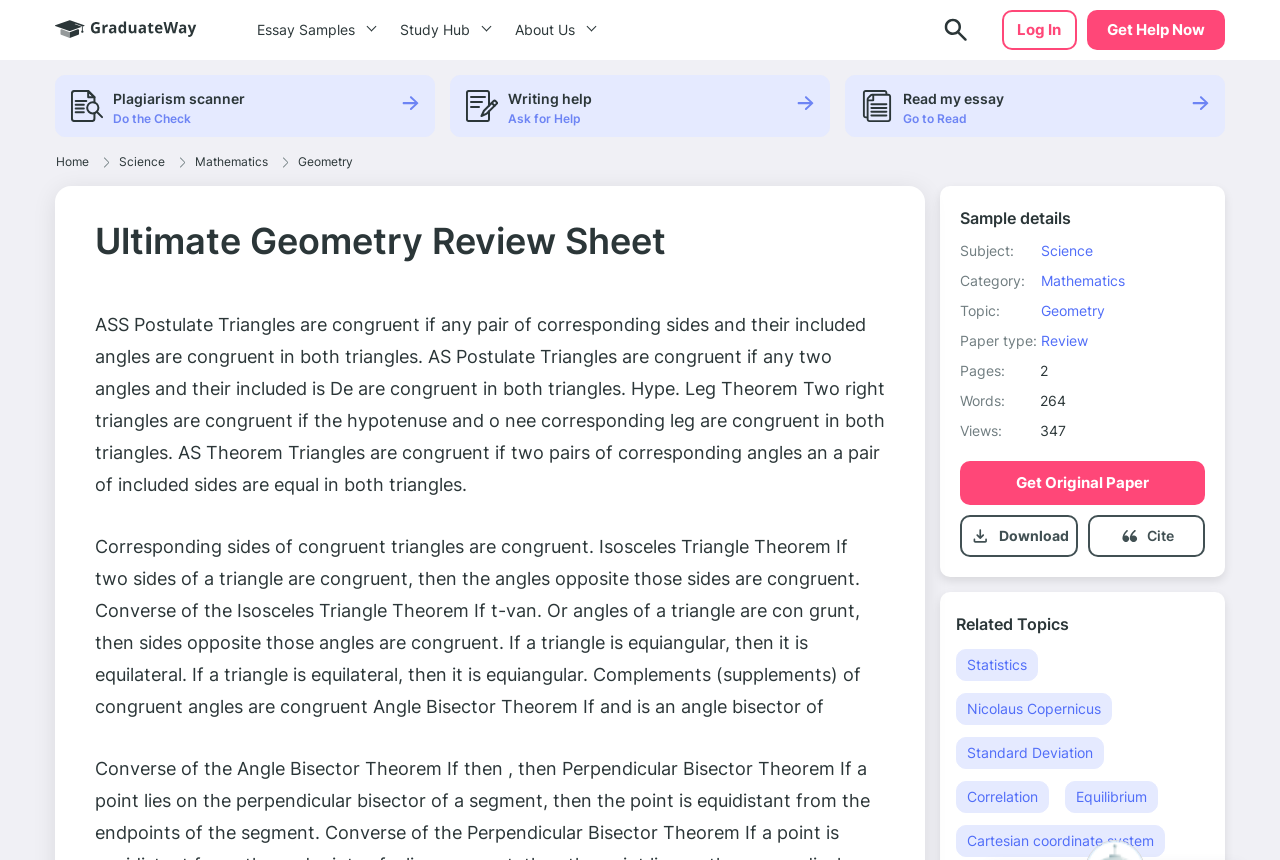Find the bounding box coordinates of the element's region that should be clicked in order to follow the given instruction: "Click the 'Do the Check' button". The coordinates should consist of four float numbers between 0 and 1, i.e., [left, top, right, bottom].

[0.088, 0.129, 0.149, 0.147]